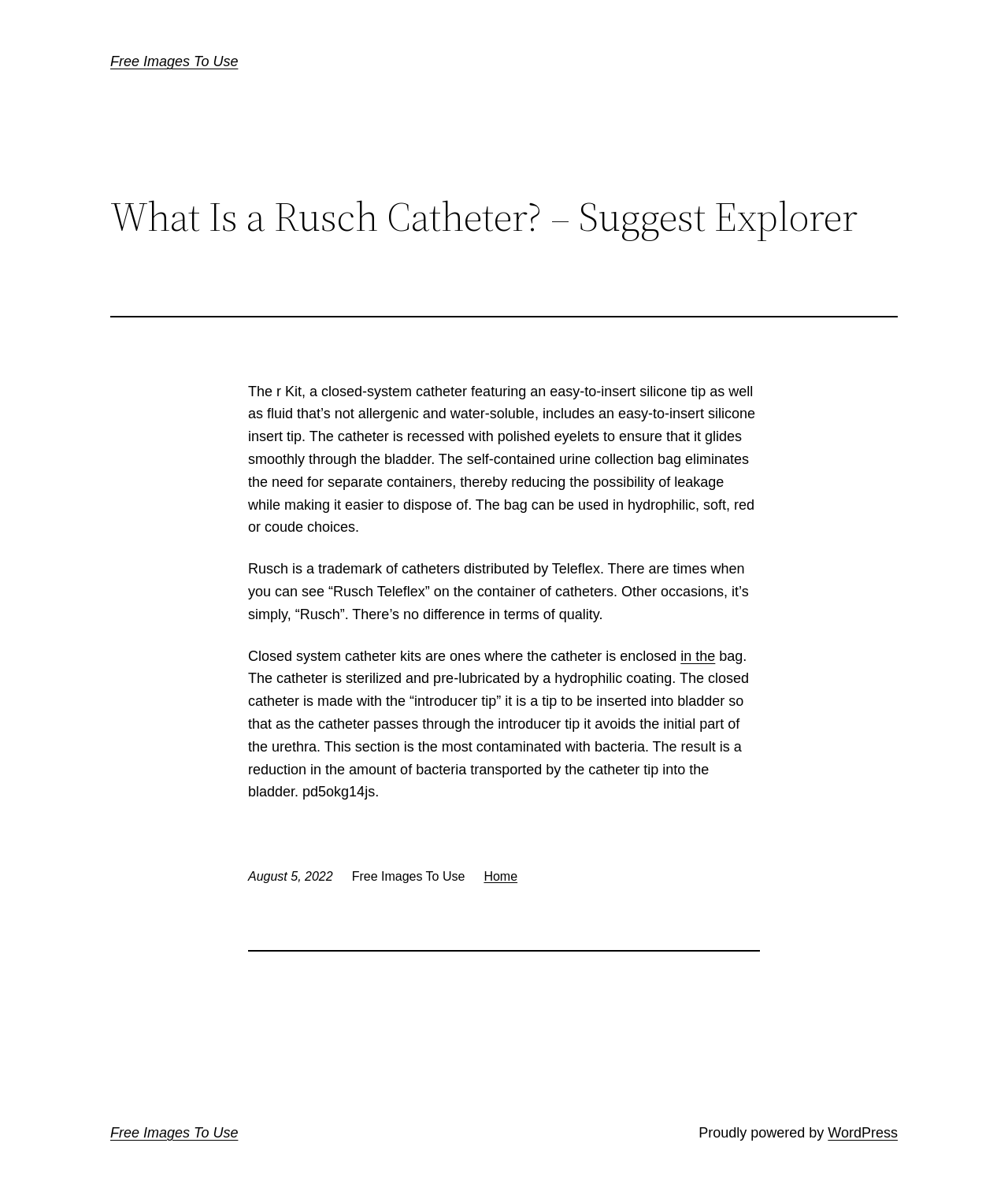What is the characteristic of the fluid used in the r Kit catheter?
Refer to the screenshot and answer in one word or phrase.

Not allergenic and water-soluble